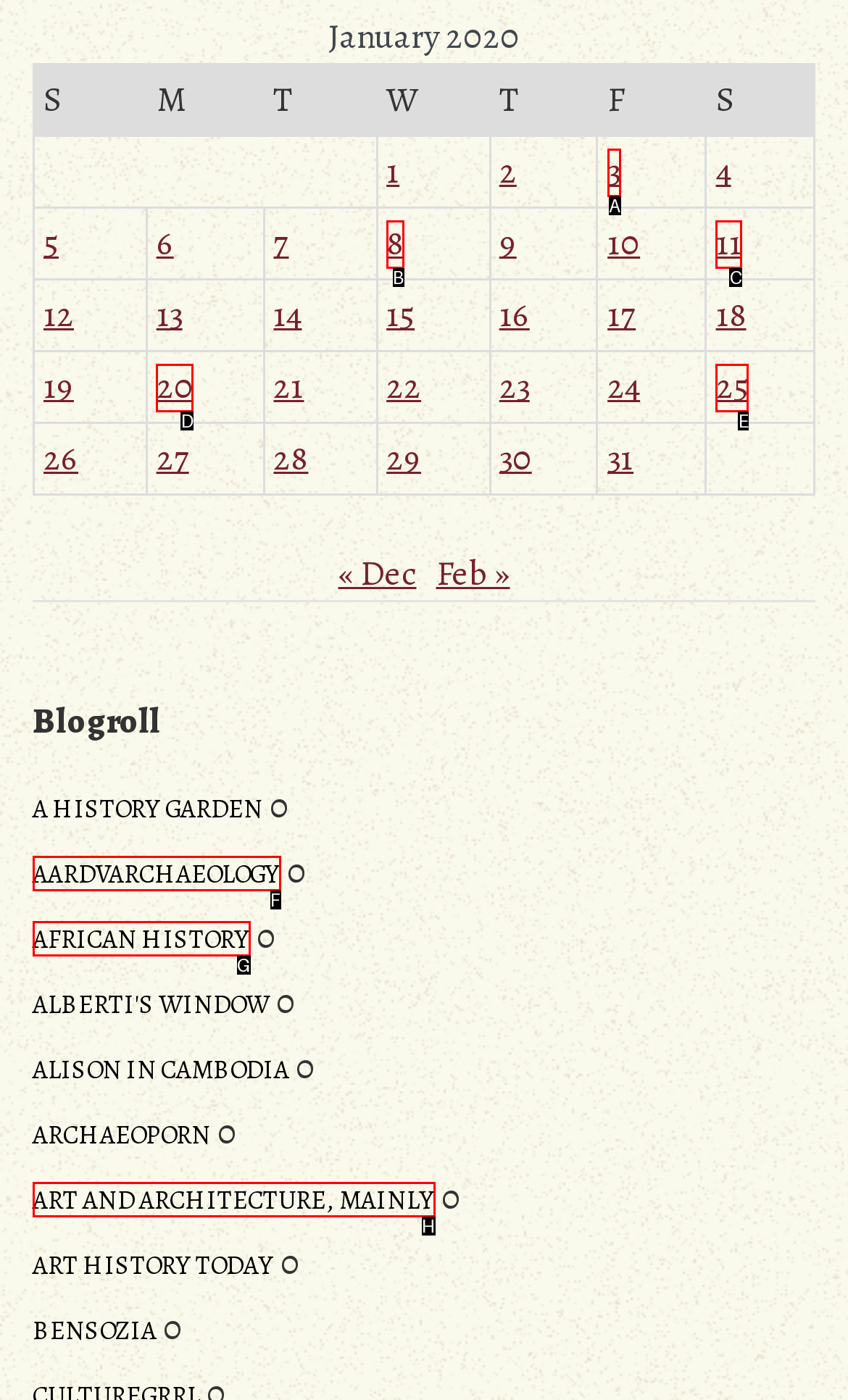Determine which option fits the following description: Aardvarchaeology
Answer with the corresponding option's letter directly.

F